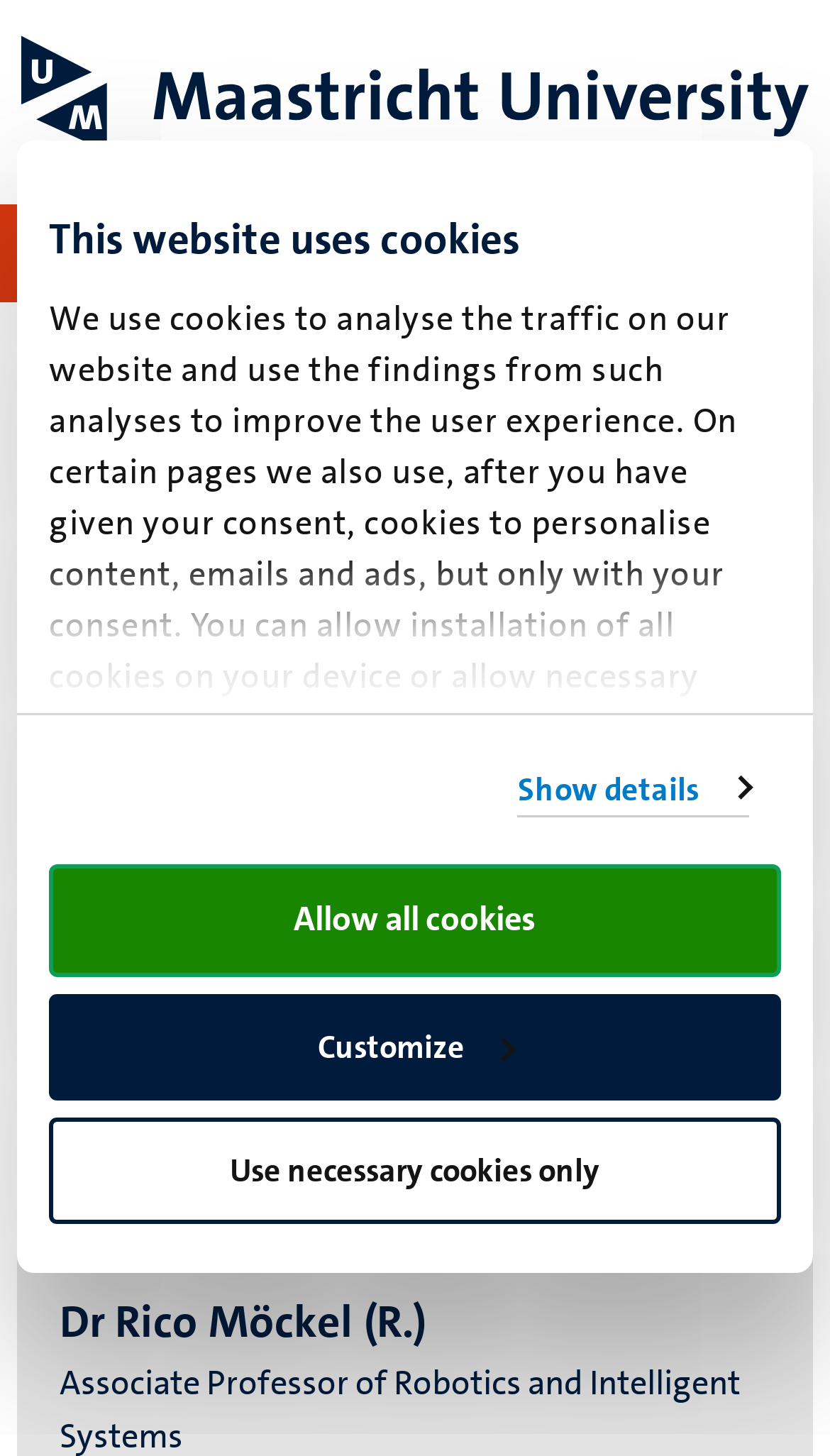Identify and provide the bounding box coordinates of the UI element described: "Show details". The coordinates should be formatted as [left, top, right, bottom], with each number being a float between 0 and 1.

[0.624, 0.524, 0.903, 0.561]